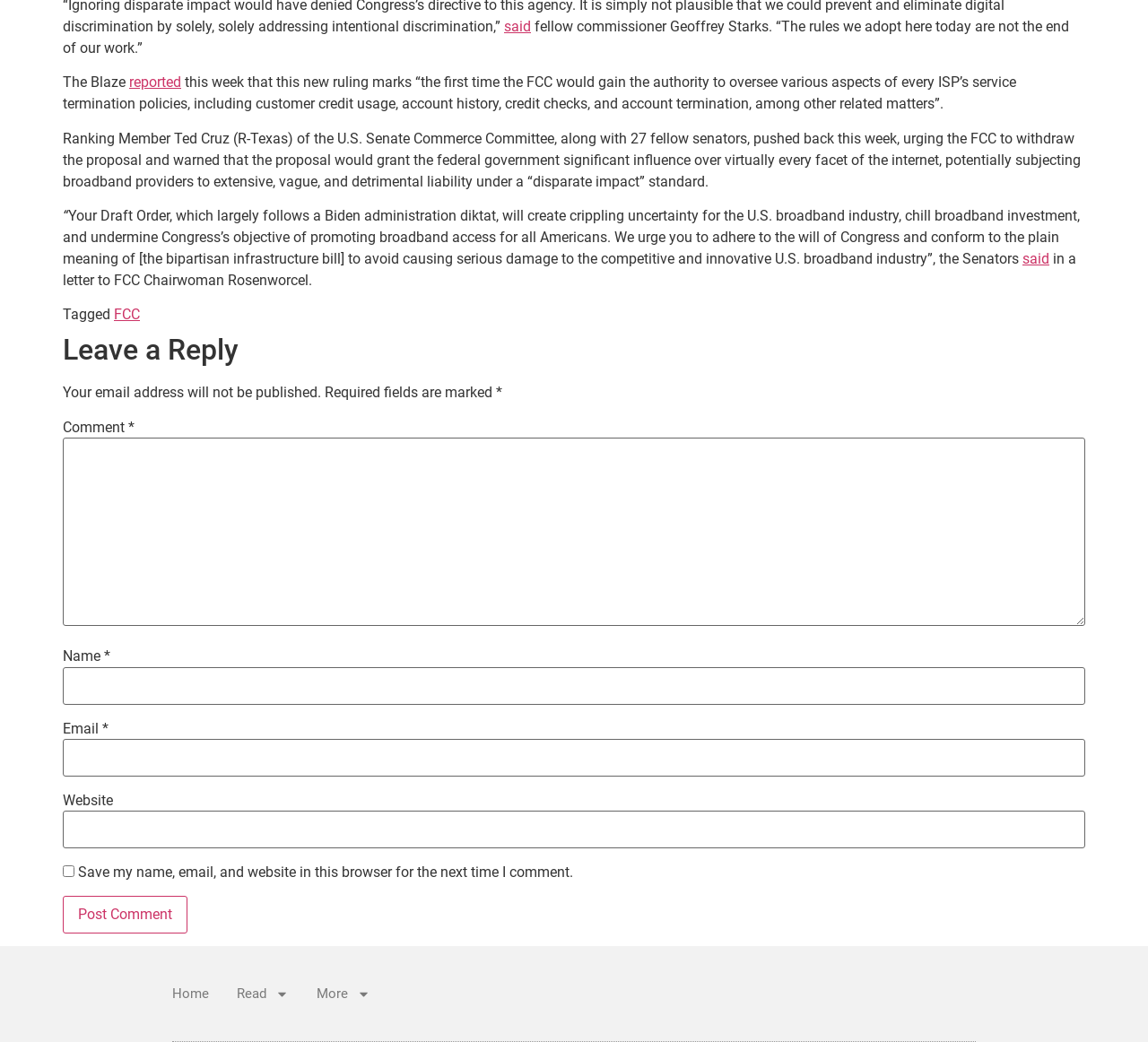What is the name of the committee mentioned in the article?
Look at the image and respond with a one-word or short-phrase answer.

U.S. Senate Commerce Committee